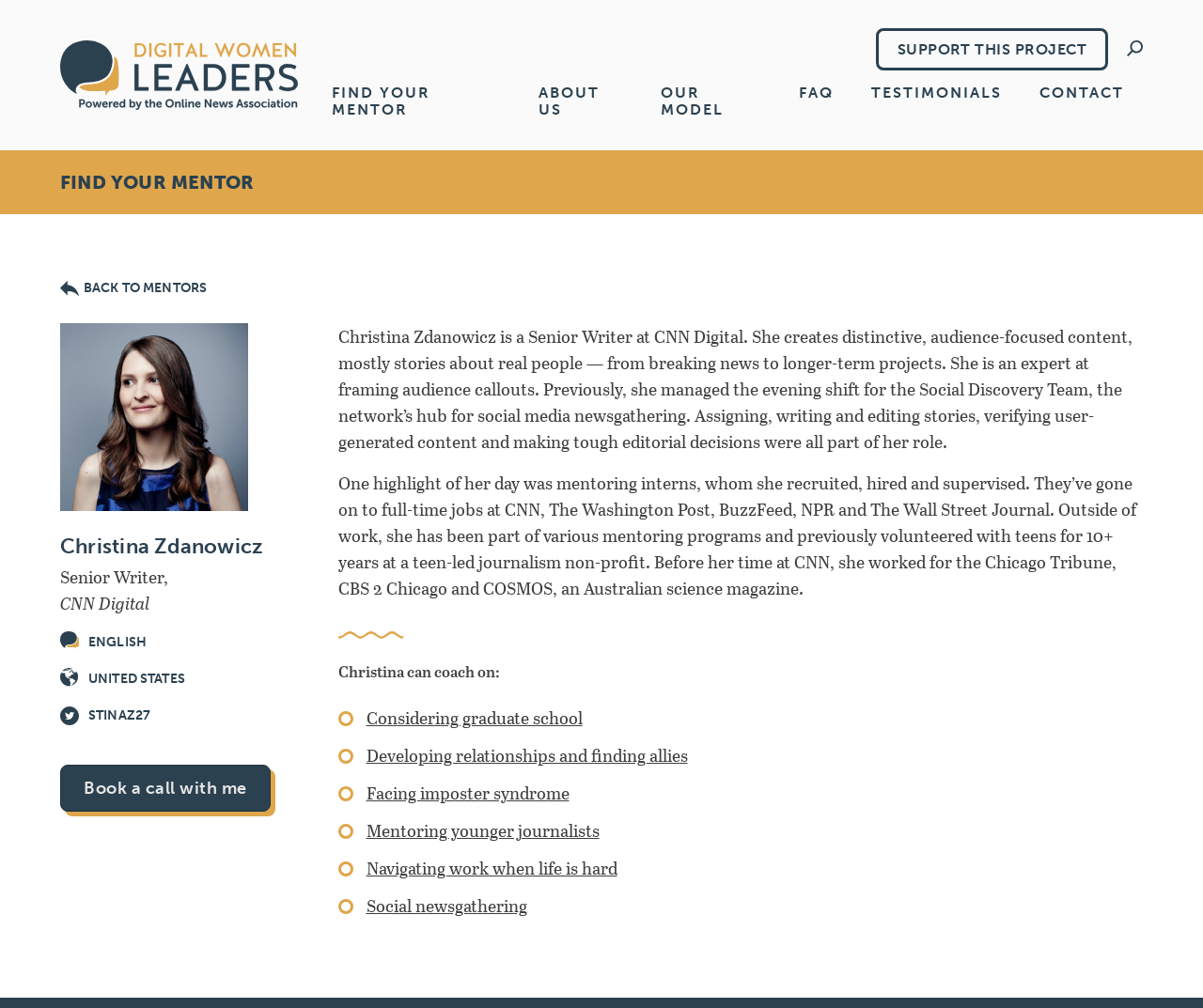Locate the bounding box coordinates of the element that needs to be clicked to carry out the instruction: "Get more information about Christina's coaching on facing imposter syndrome". The coordinates should be given as four float numbers ranging from 0 to 1, i.e., [left, top, right, bottom].

[0.304, 0.774, 0.473, 0.799]